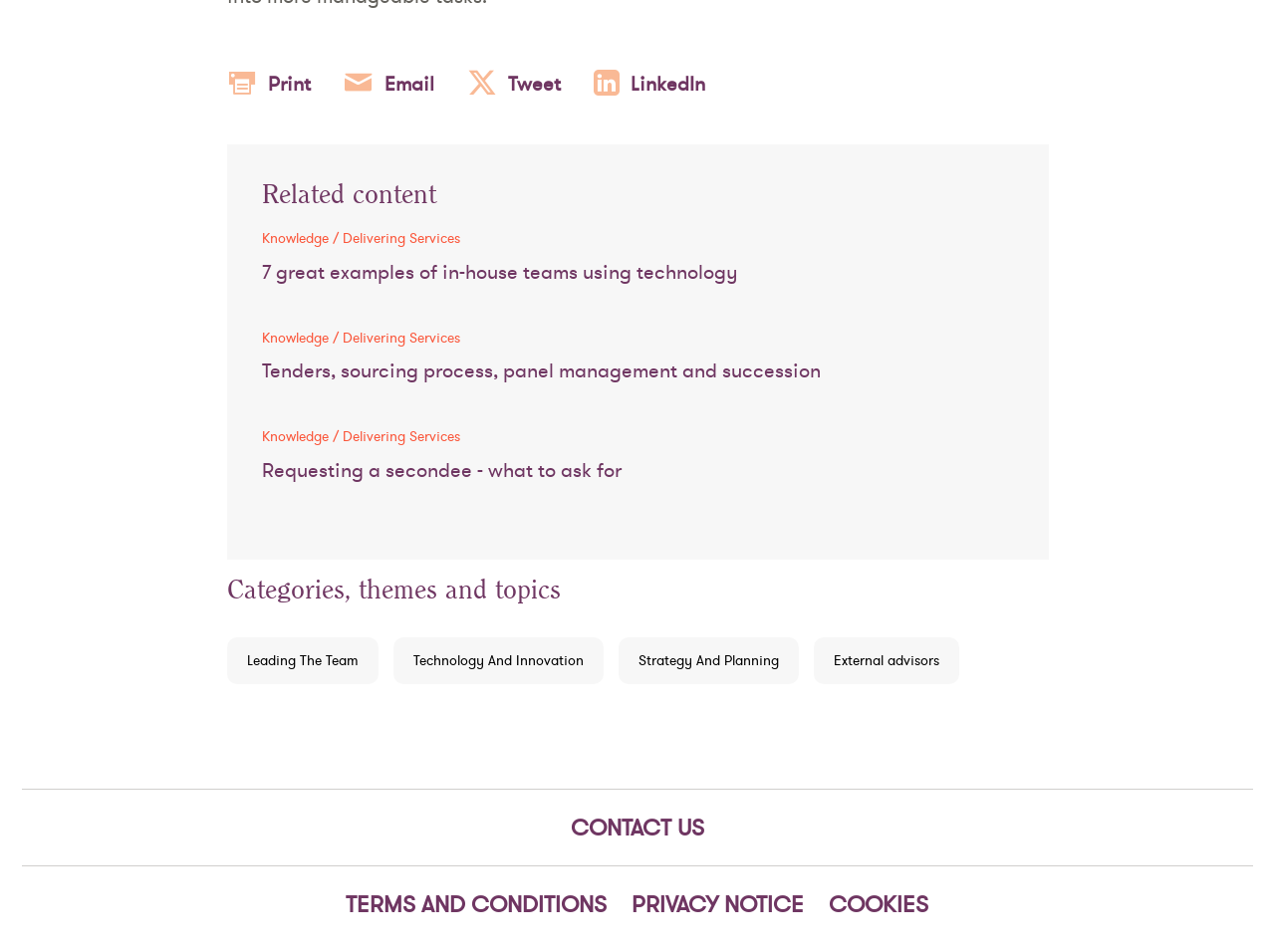Please identify the bounding box coordinates of the clickable region that I should interact with to perform the following instruction: "Explore the Technology And Innovation category". The coordinates should be expressed as four float numbers between 0 and 1, i.e., [left, top, right, bottom].

[0.308, 0.67, 0.473, 0.718]